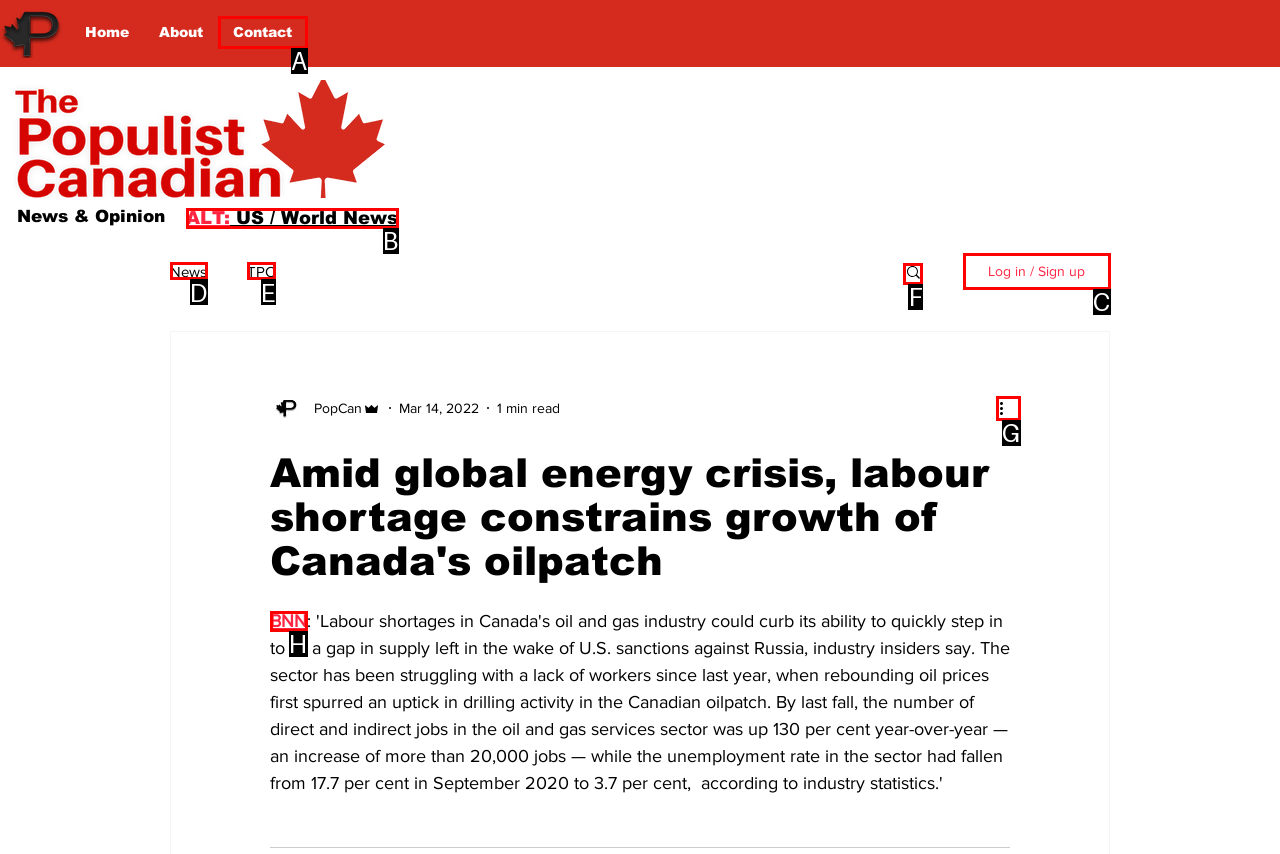Select the proper HTML element to perform the given task: Search for something Answer with the corresponding letter from the provided choices.

F